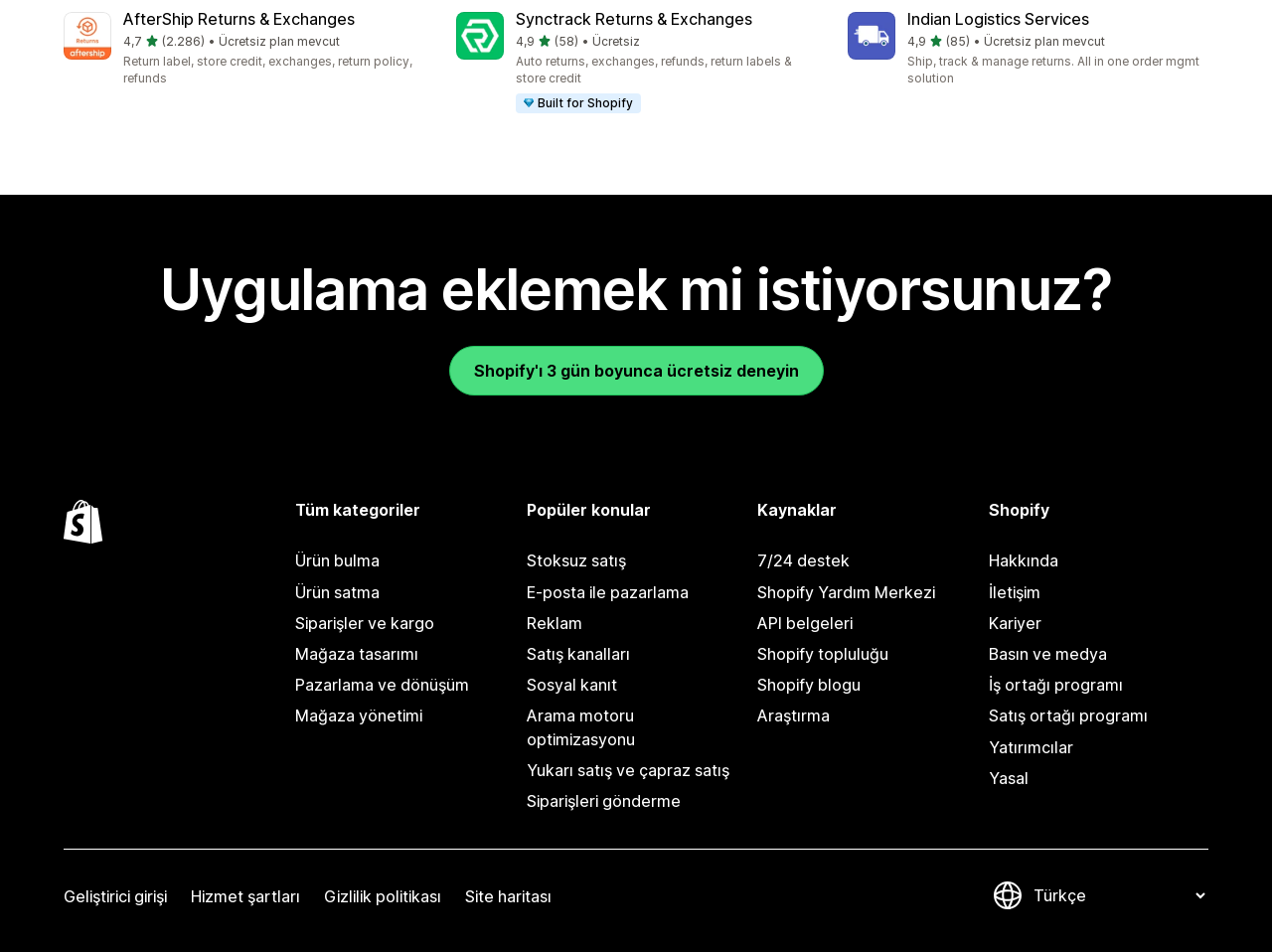Identify the bounding box coordinates for the element that needs to be clicked to fulfill this instruction: "Click the '7/24 destek' link". Provide the coordinates in the format of four float numbers between 0 and 1: [left, top, right, bottom].

[0.596, 0.574, 0.768, 0.606]